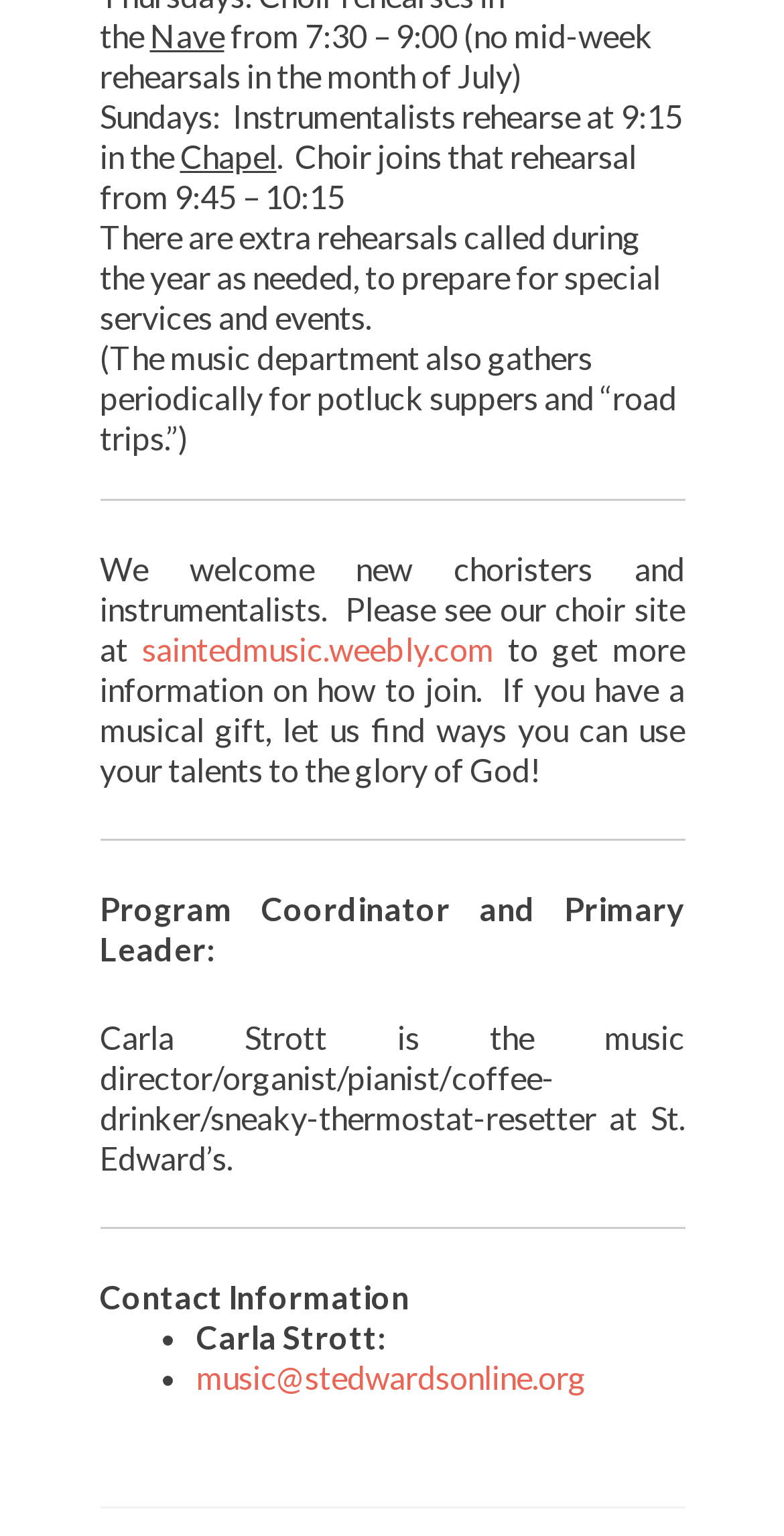What is the rehearsal time on Sundays?
Look at the image and respond to the question as thoroughly as possible.

According to the webpage, on Sundays, instrumentalists rehearse at 9:15 in the Chapel, and the choir joins that rehearsal from 9:45 – 10:15.